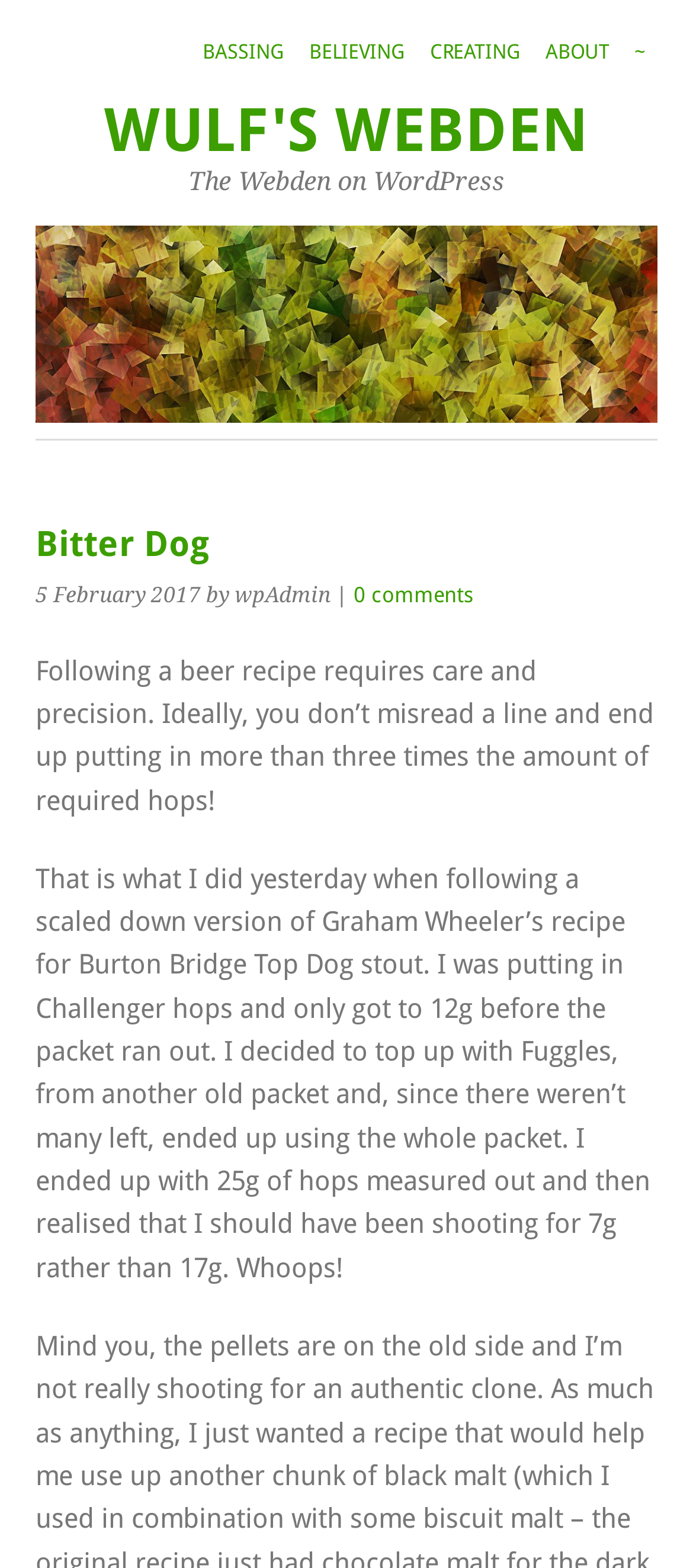Use a single word or phrase to answer the following:
What is the date of the blog post?

5 February 2017